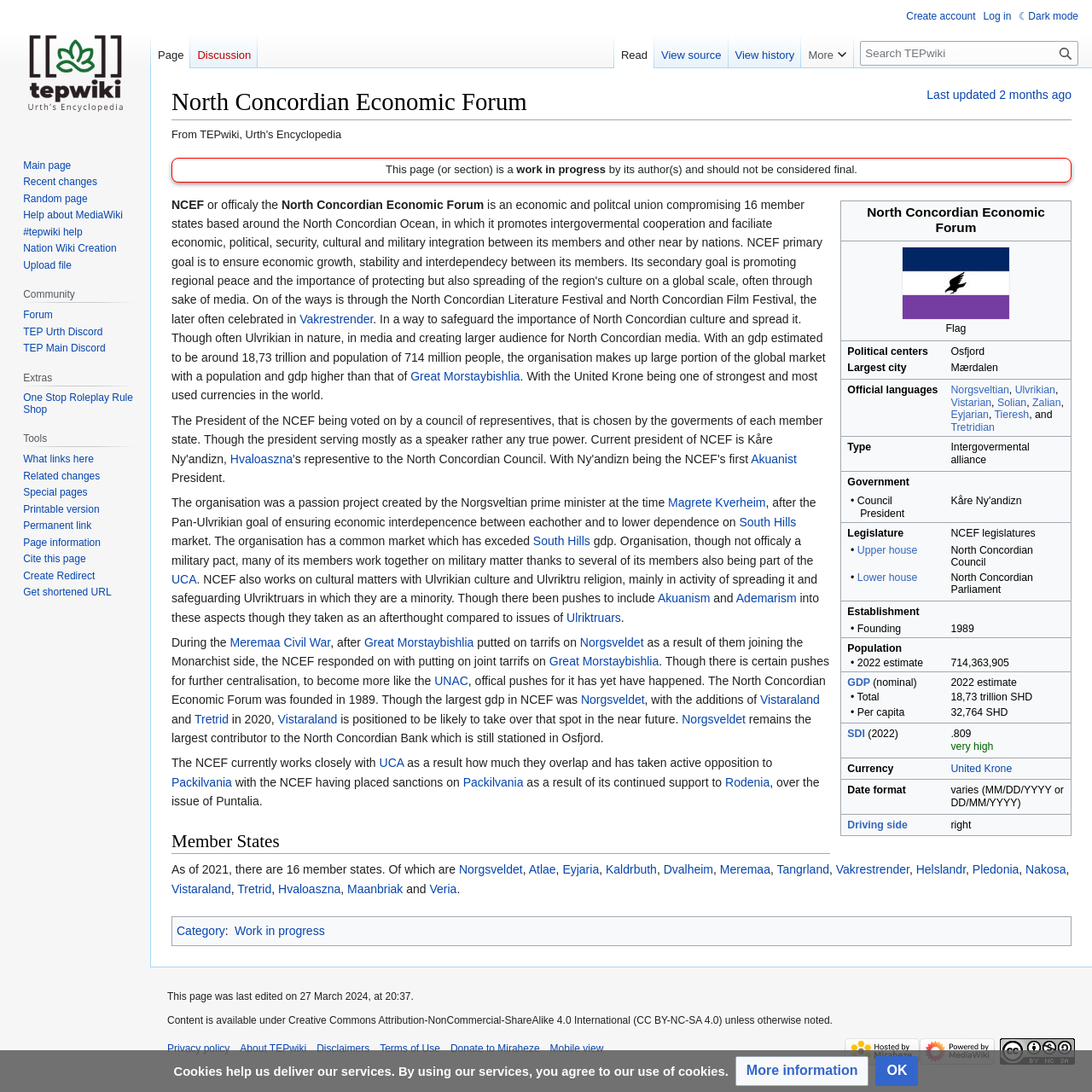Please specify the bounding box coordinates of the clickable section necessary to execute the following command: "Click on the link to view the last updated information".

[0.849, 0.08, 0.981, 0.093]